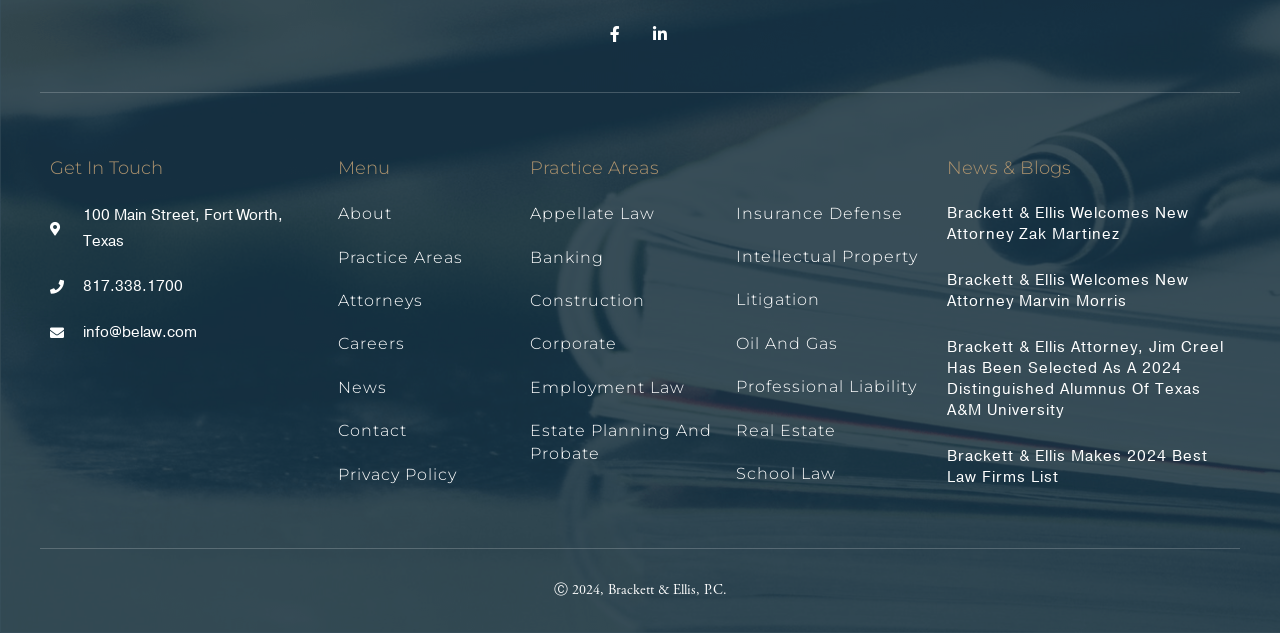Please provide a comprehensive answer to the question below using the information from the image: What is the name of the university that Jim Creel is a distinguished alumnus of?

I found the name by looking at the heading element with the content 'Brackett & Ellis Attorney, Jim Creel Has Been Selected As A 2024 Distinguished Alumnus Of Texas A&M University' which is located in the 'News & Blogs' section.